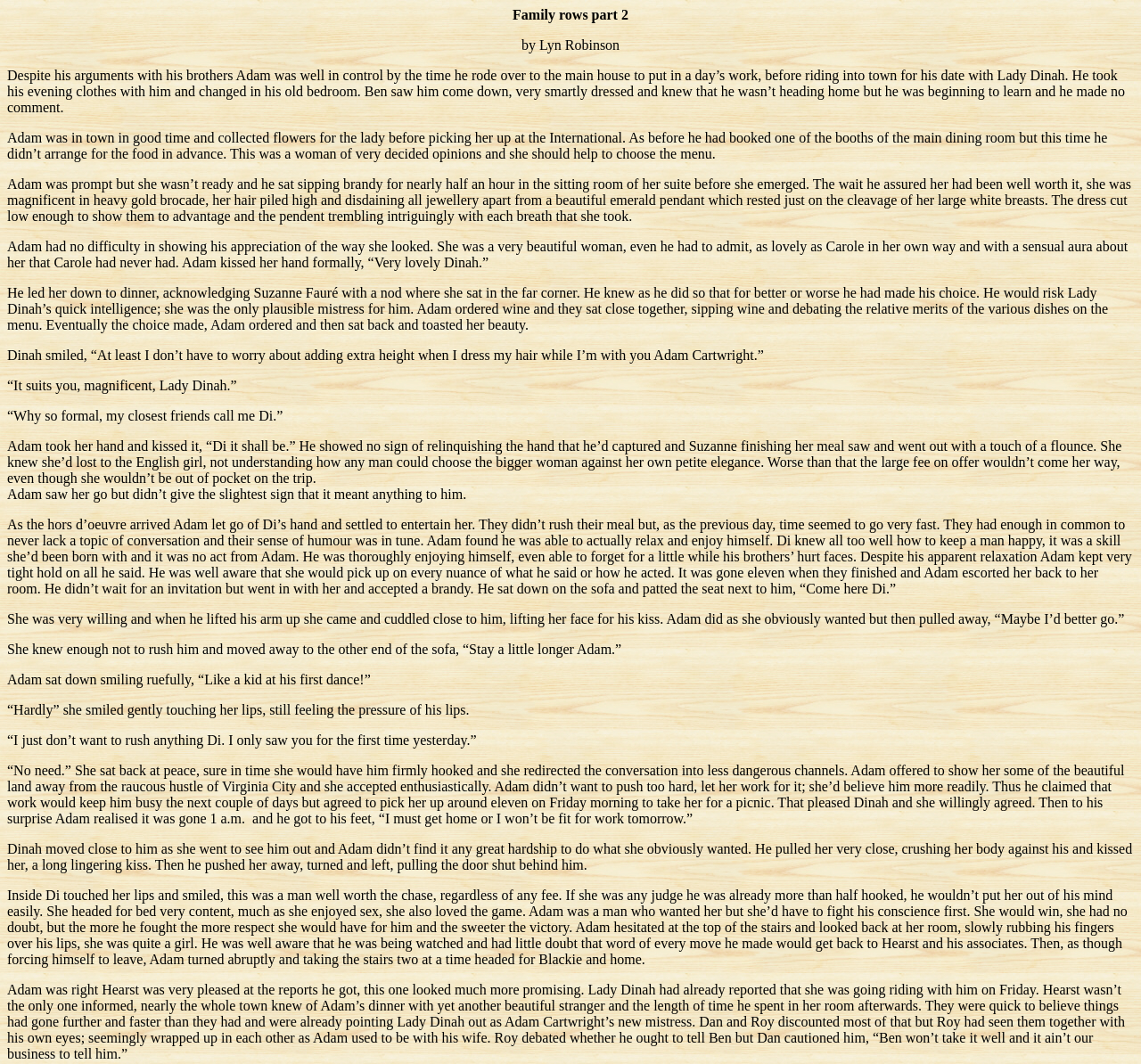Reply to the question with a brief word or phrase: What is Adam's date's name?

Lady Dinah